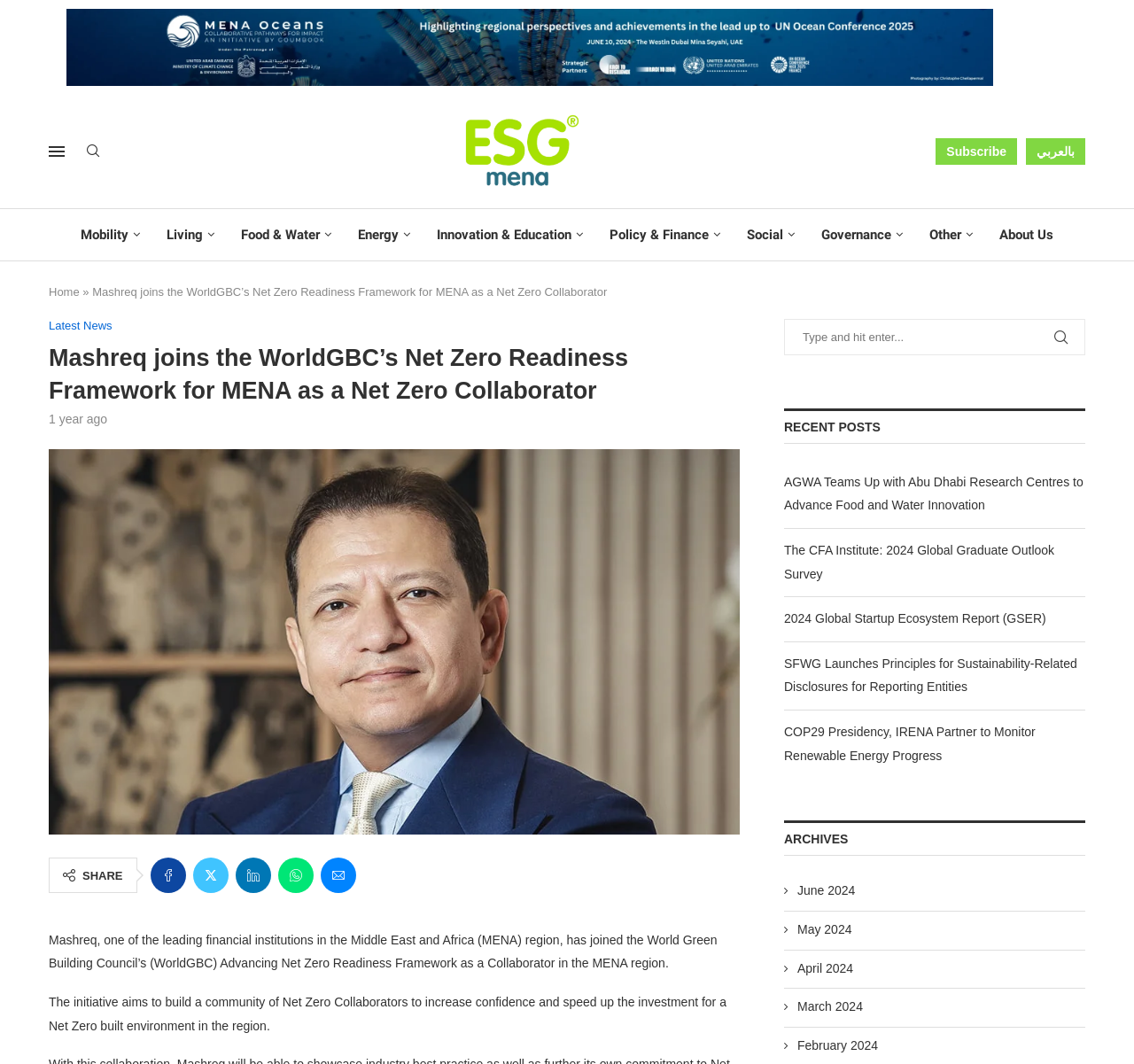From the webpage screenshot, predict the bounding box of the UI element that matches this description: "Innovation & Education".

[0.385, 0.197, 0.514, 0.245]